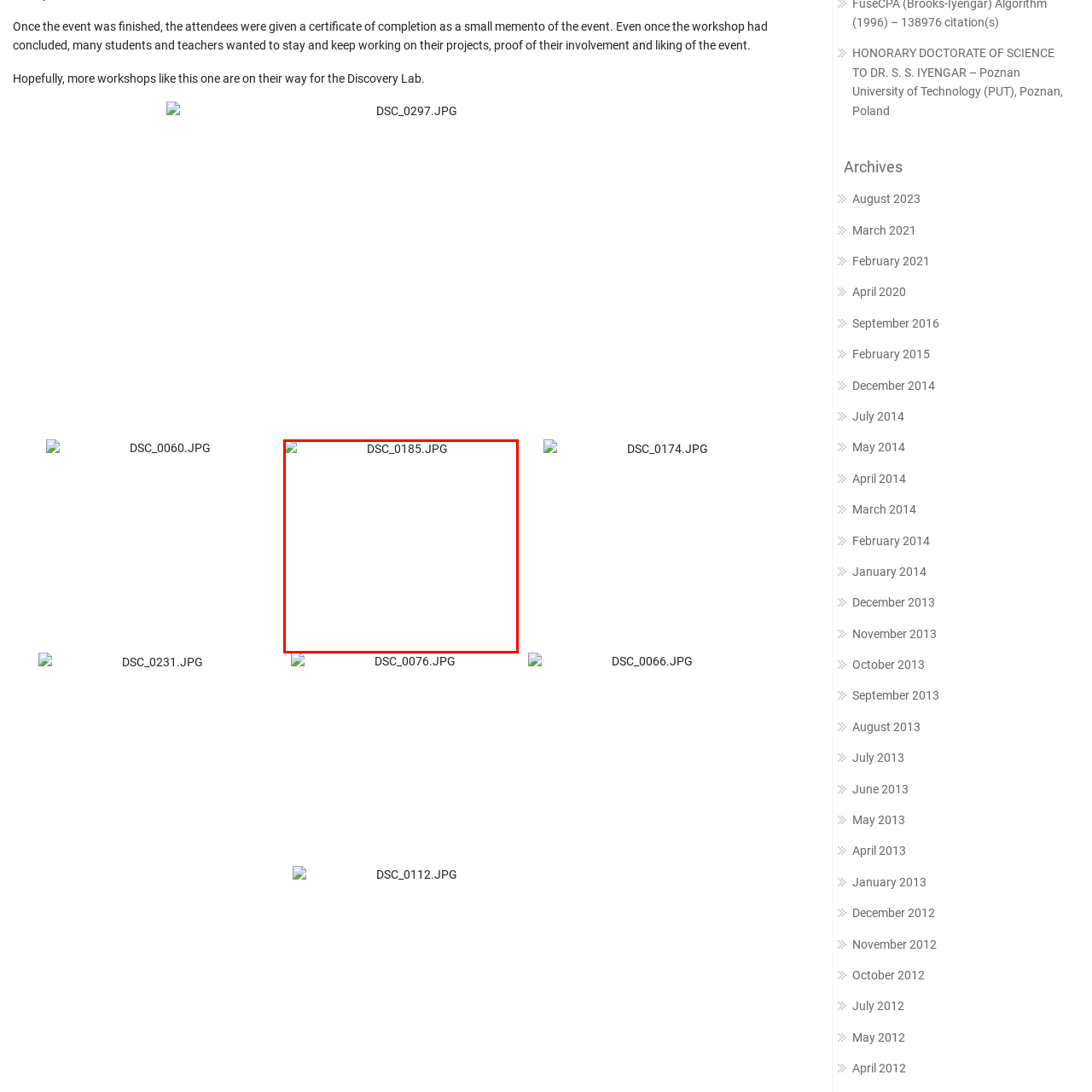Provide a comprehensive description of the image highlighted within the red bounding box.

The image titled "DSC_0185.JPG" captures a moment related to a workshop event, where attendees likely engaged in collaborative activities. Though the specific details of the image itself are not visible, it is part of a series documenting the event's atmosphere and the various interactions among participants. These images emphasize the excitement and enthusiasm surrounding the workshop, showcasing the participants' commitment as they worked on their projects. The image aligns with the broader context of the event, which aimed to foster creativity and learning among students and teachers alike.